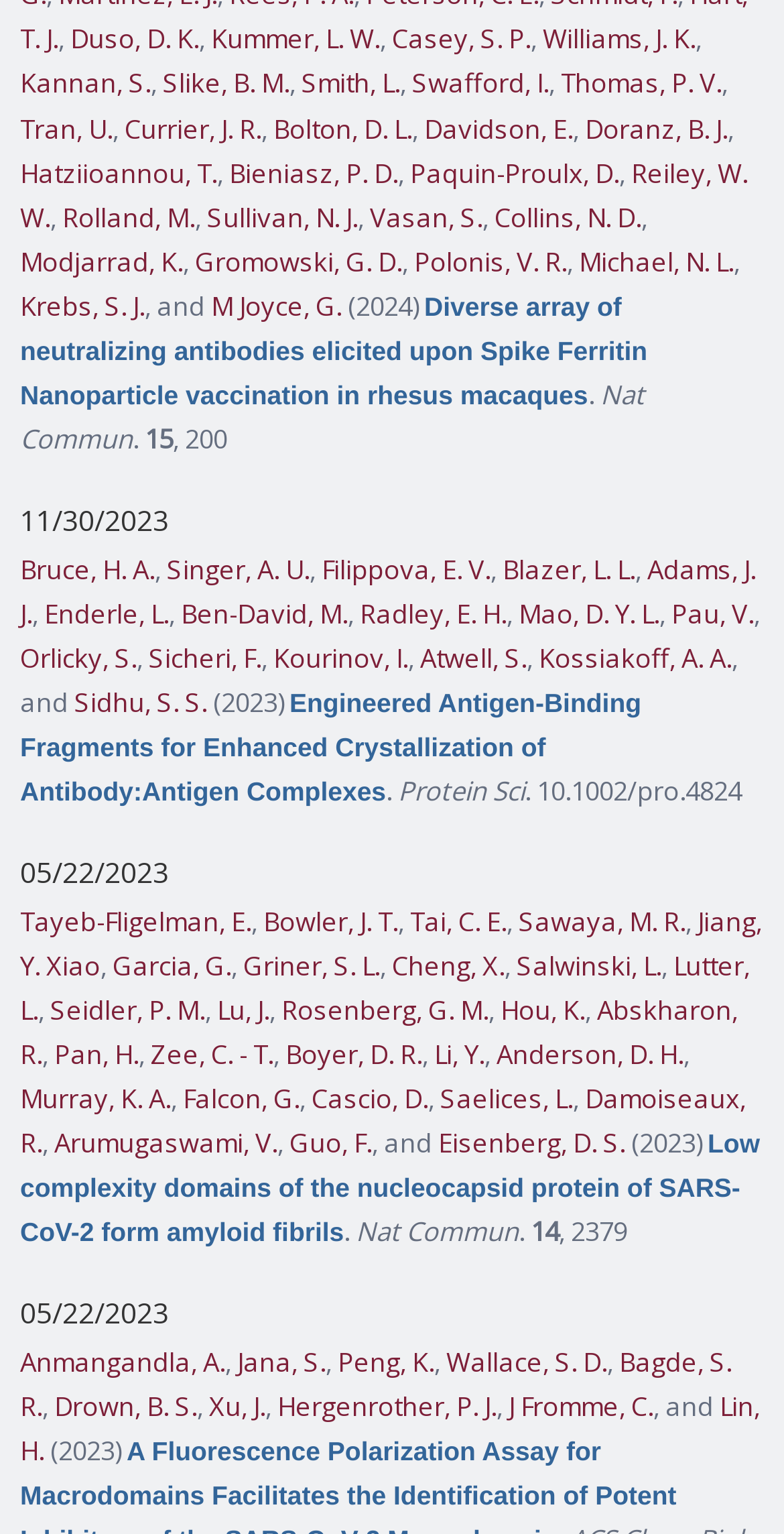Predict the bounding box for the UI component with the following description: "M Joyce, G.".

[0.269, 0.187, 0.436, 0.211]